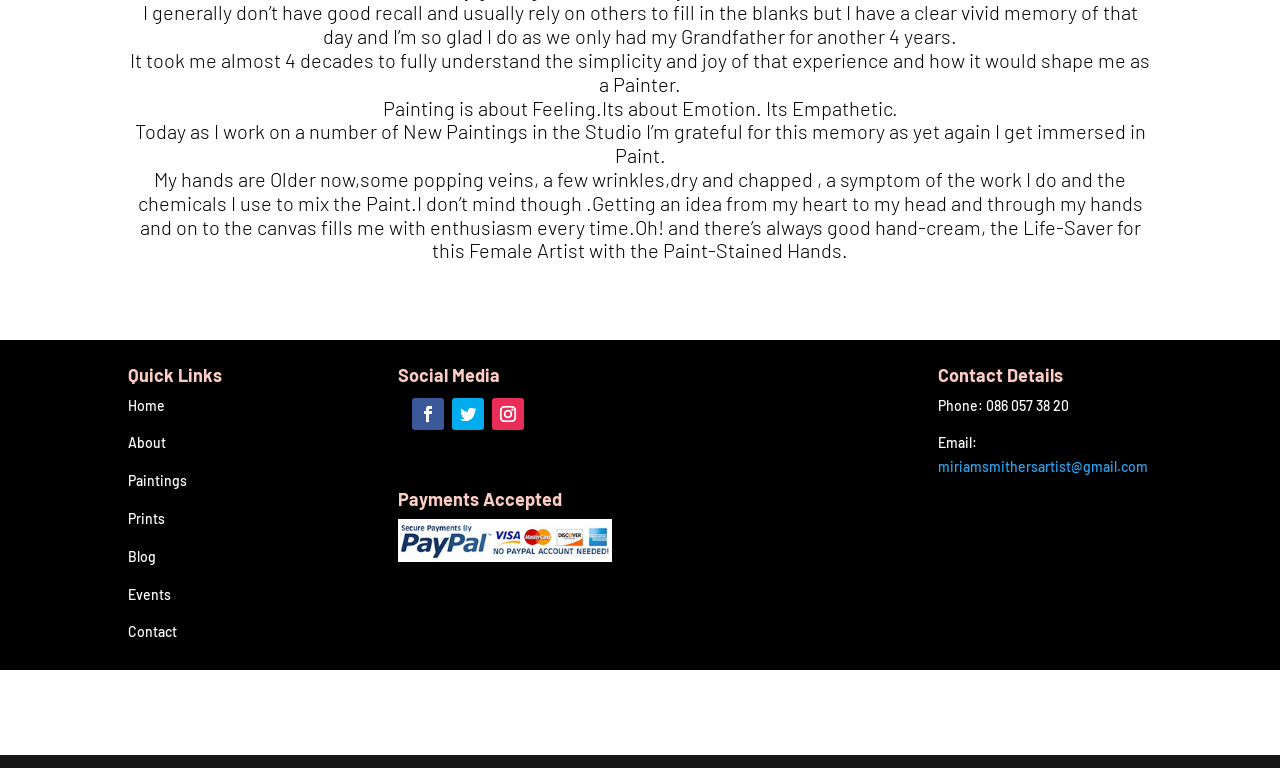What types of payments are accepted?
Can you provide an in-depth and detailed response to the question?

The payments accepted section displays an image of various payment options, indicating that the artist accepts multiple forms of payment.